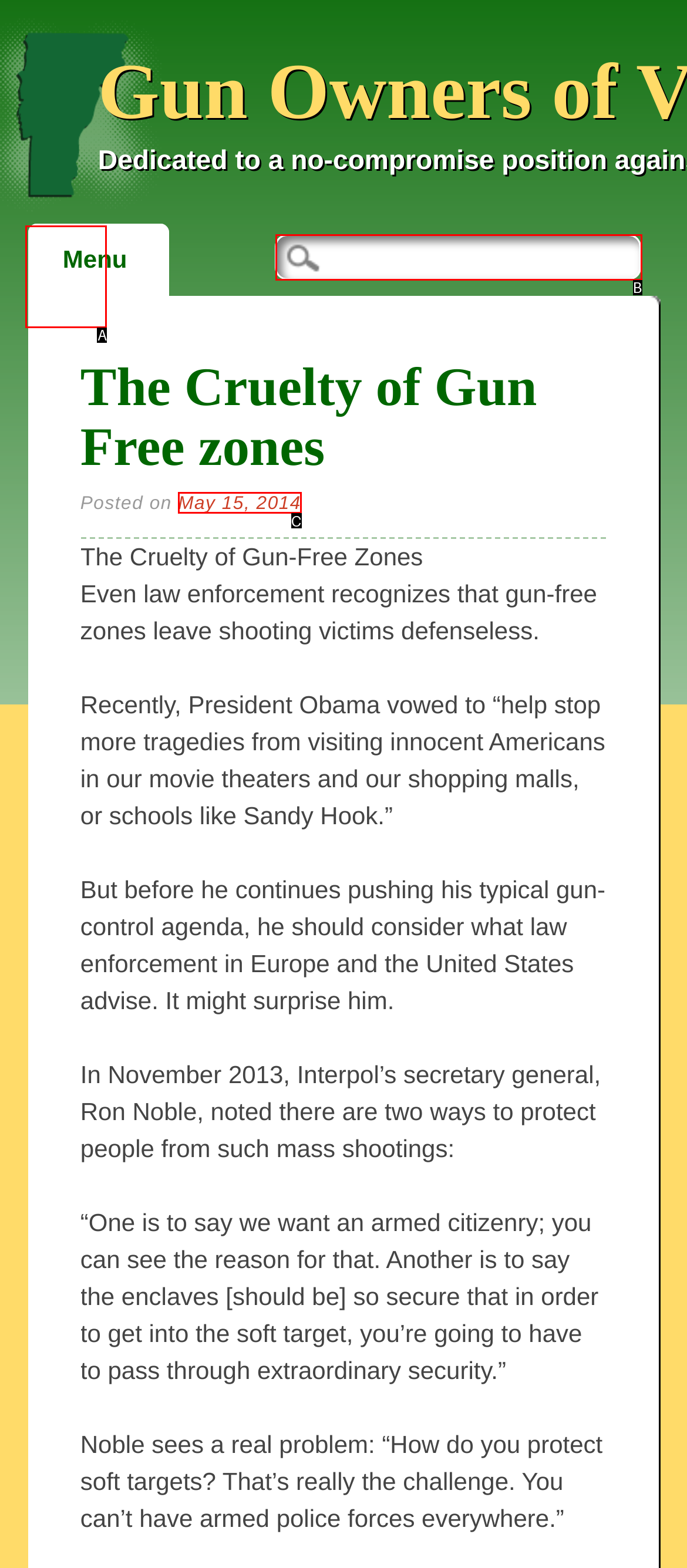Tell me which one HTML element best matches the description: name="s" Answer with the option's letter from the given choices directly.

B